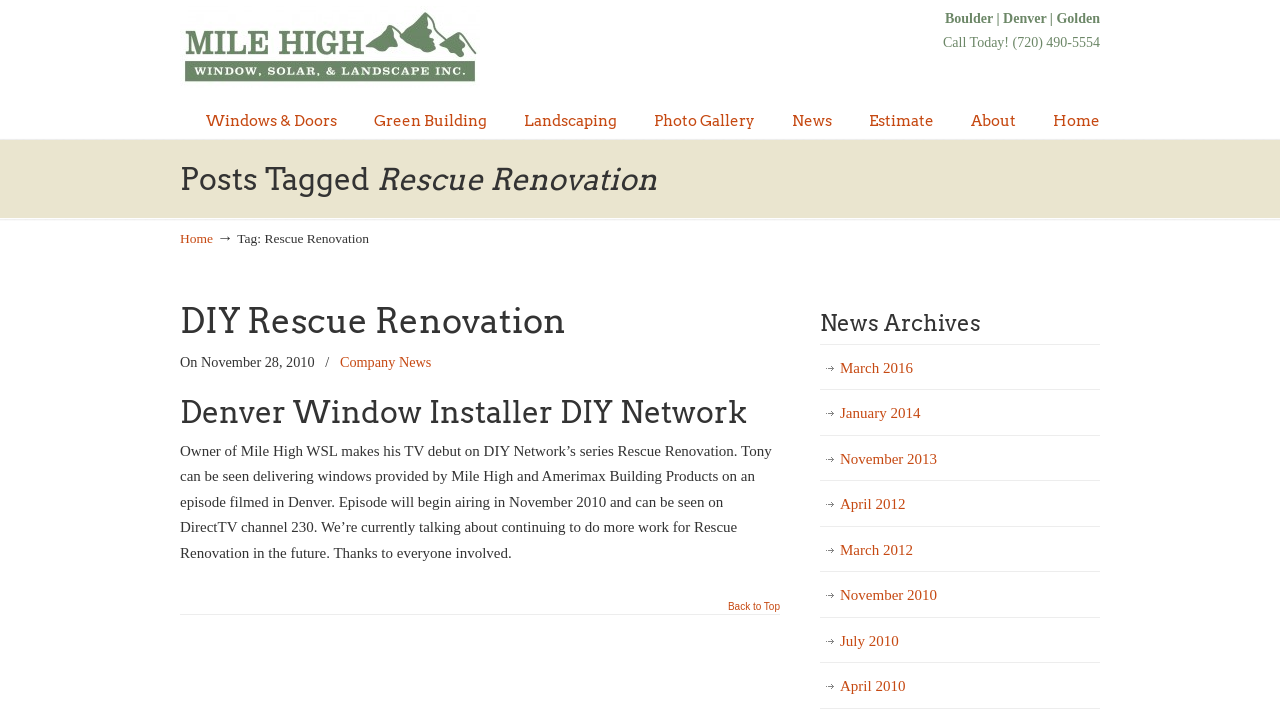How many links are there in the navigation section?
Examine the image and give a concise answer in one word or a short phrase.

9